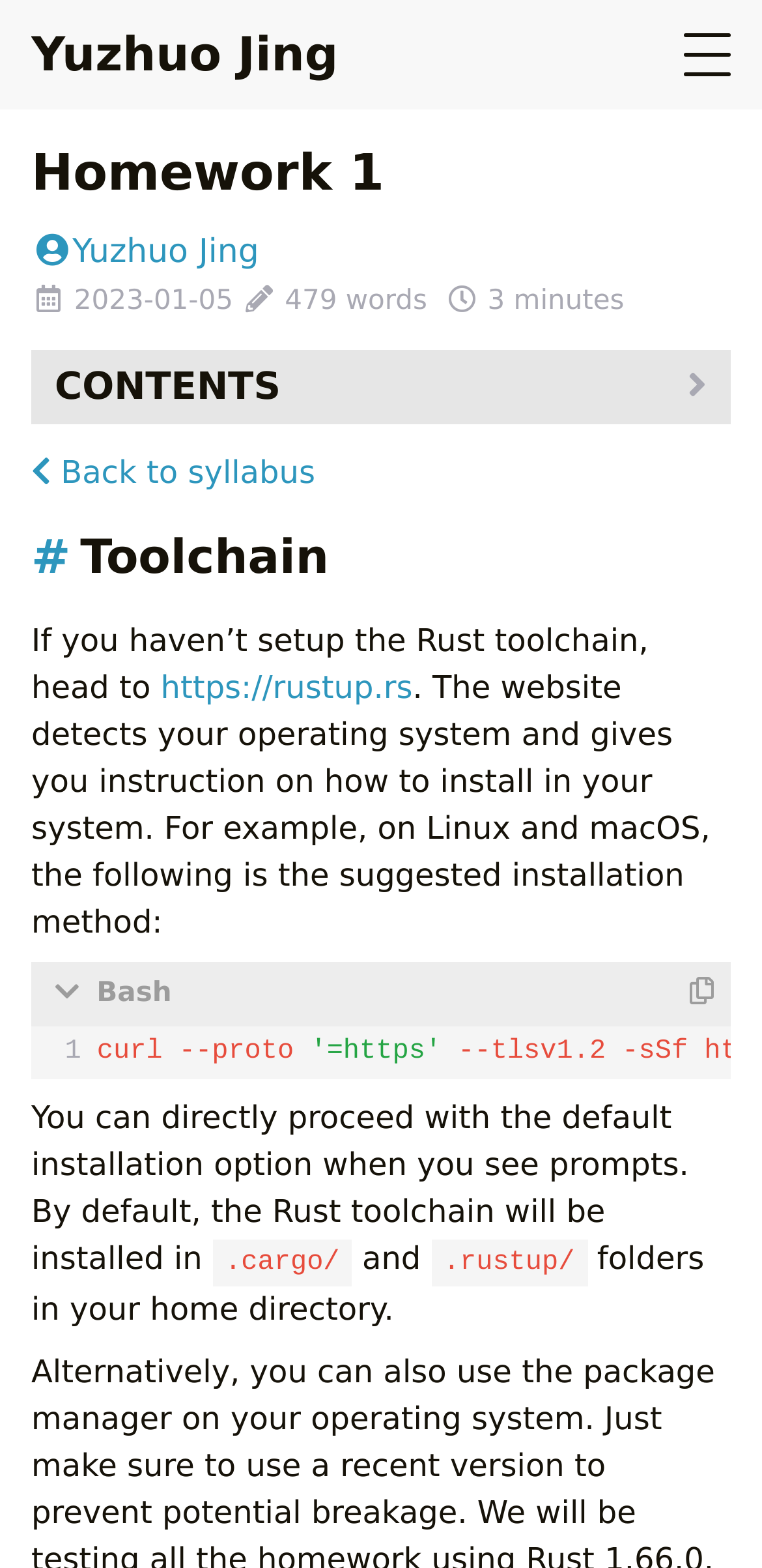Can you find the bounding box coordinates for the element to click on to achieve the instruction: "Go to the homework submission page"?

[0.08, 0.431, 0.35, 0.454]